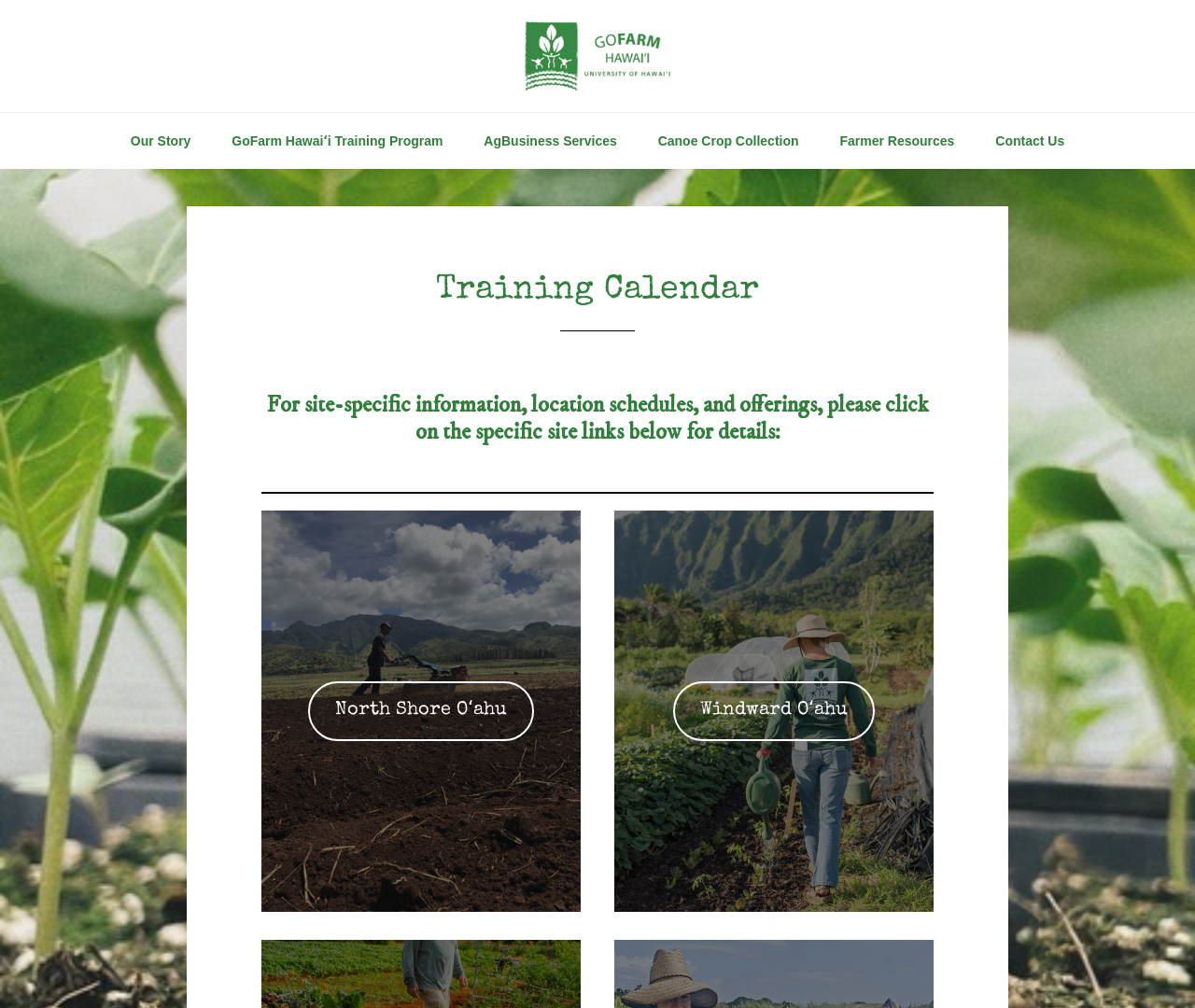What is the location of the 'North Shore Oʻahu' link?
Based on the image, please offer an in-depth response to the question.

I found the bounding box coordinates of the 'North Shore Oʻahu' link, which are [0.258, 0.676, 0.447, 0.735].